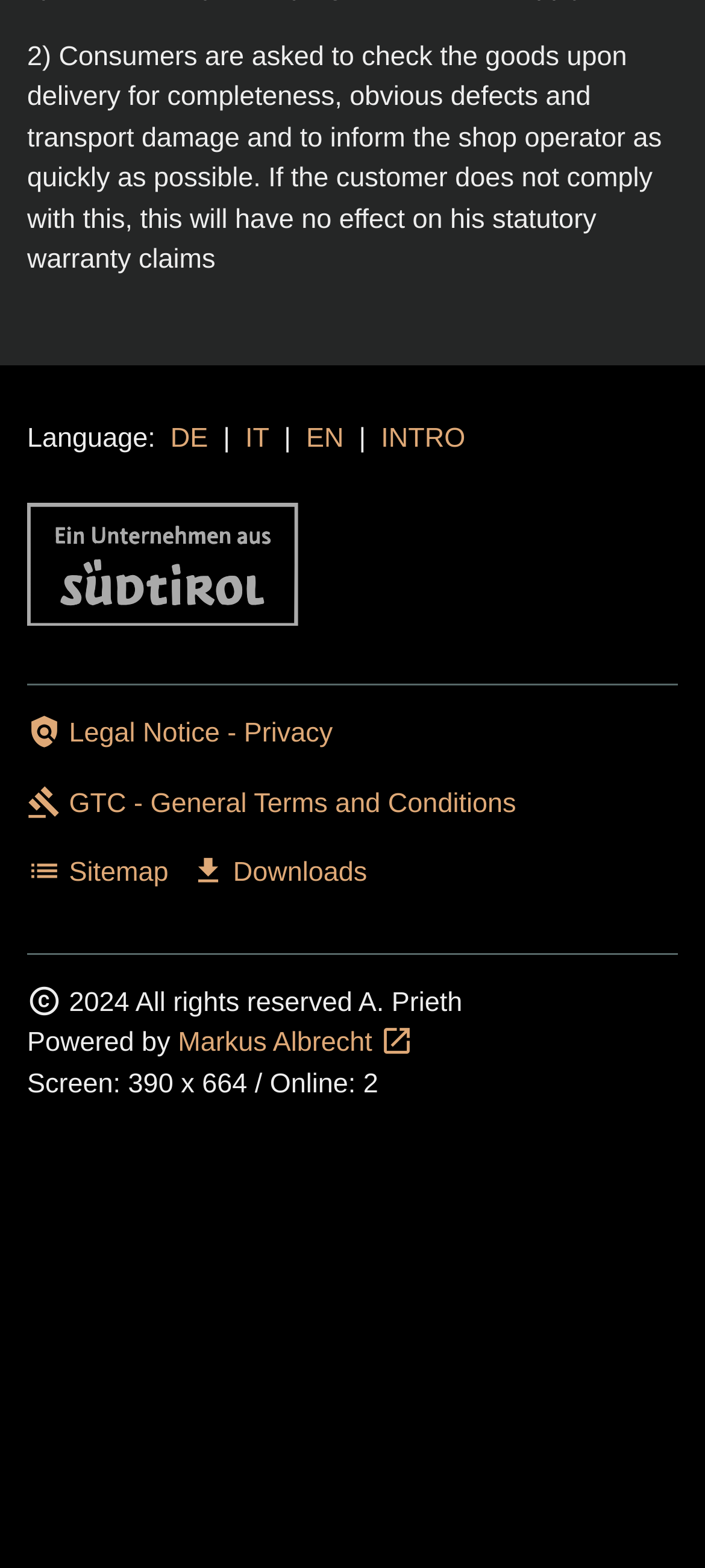Please determine the bounding box coordinates for the element with the description: "Markus Albrecht open_in_new".

[0.252, 0.655, 0.587, 0.675]